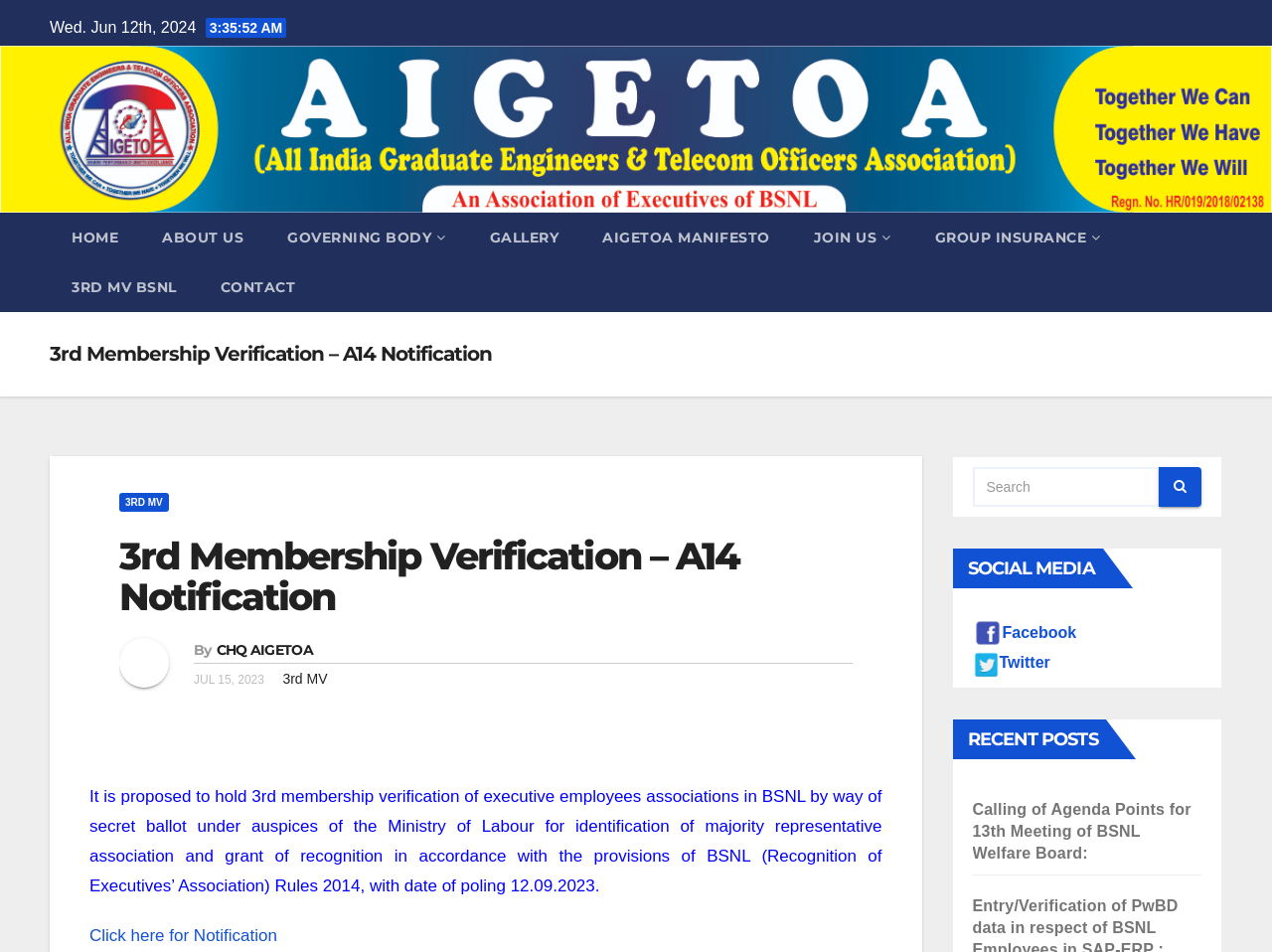Write a detailed summary of the webpage, including text, images, and layout.

The webpage is about the 3rd Membership Verification – A14 Notification. At the top, there is a date "Wed. Jun 12th, 2024" and a horizontal navigation menu with links to "HOME", "ABOUT US", "GOVERNING BODY", "GALLERY", "AIGETOA MANIFESTO", "JOIN US", and "GROUP INSURANCE". Below the navigation menu, there is a large heading "3rd Membership Verification – A14 Notification" that spans almost the entire width of the page.

On the left side, there are two columns of links. The first column has links to "3RD MV BSNL" and "CONTACT", while the second column has links to "3RD MV" and a repeated link to "3rd Membership Verification – A14 Notification". Below these links, there is a heading "ByCHQ AIGETOA" with a link to "CHQ AIGETOA" and a date "JUL 15, 2023".

The main content of the page is a notification about the 3rd membership verification of executive employees associations in BSNL. The notification explains the purpose and process of the verification, including the date of polling. There is a link to "Click here for Notification" below the notification.

On the right side, there is a search bar with a search button and a heading "SOCIAL MEDIA" with links to Facebook and Twitter, each accompanied by an icon. Below the social media links, there is a heading "RECENT POSTS" with a link to a recent post about the 13th Meeting of BSNL Welfare Board.

There is an image at the top of the page, but its content is not specified.